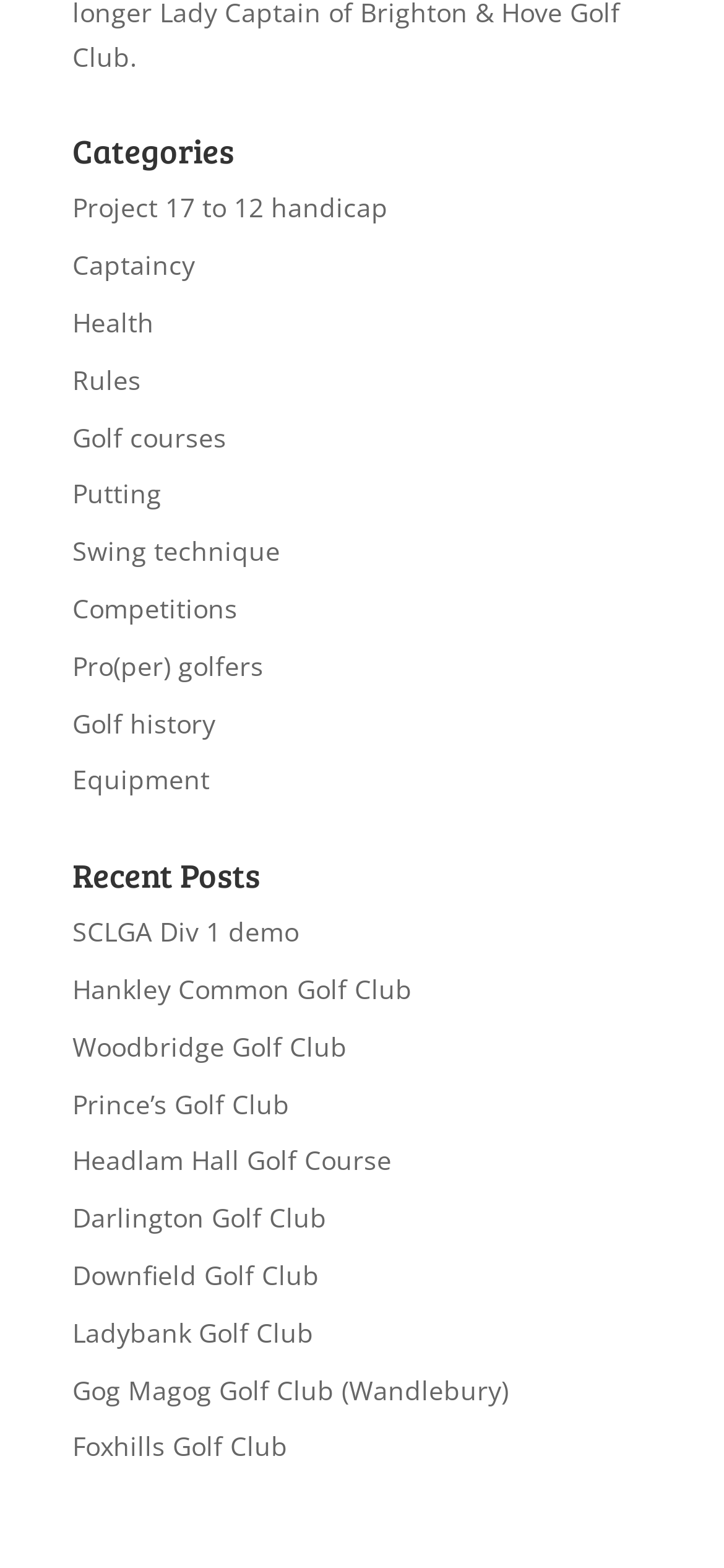What is the last golf course listed?
Please provide a single word or phrase as your answer based on the image.

Foxhills Golf Club